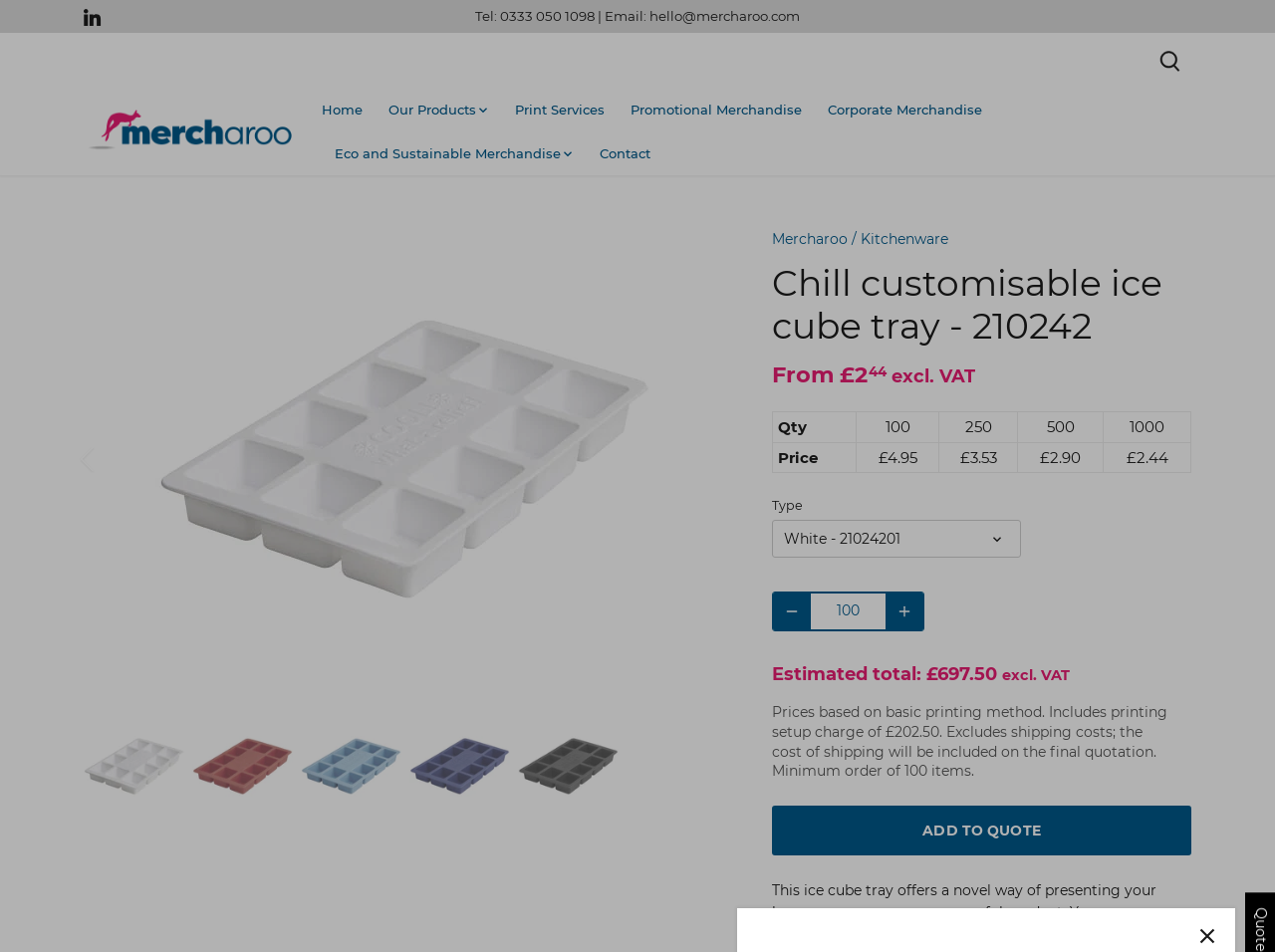How many quantity options are available?
Provide a detailed answer to the question, using the image to inform your response.

I found the quantity options by looking at the table element with the row headers 'Qty' and 'Price', and counting the number of grid cells under the 'Qty' column, which are 4.